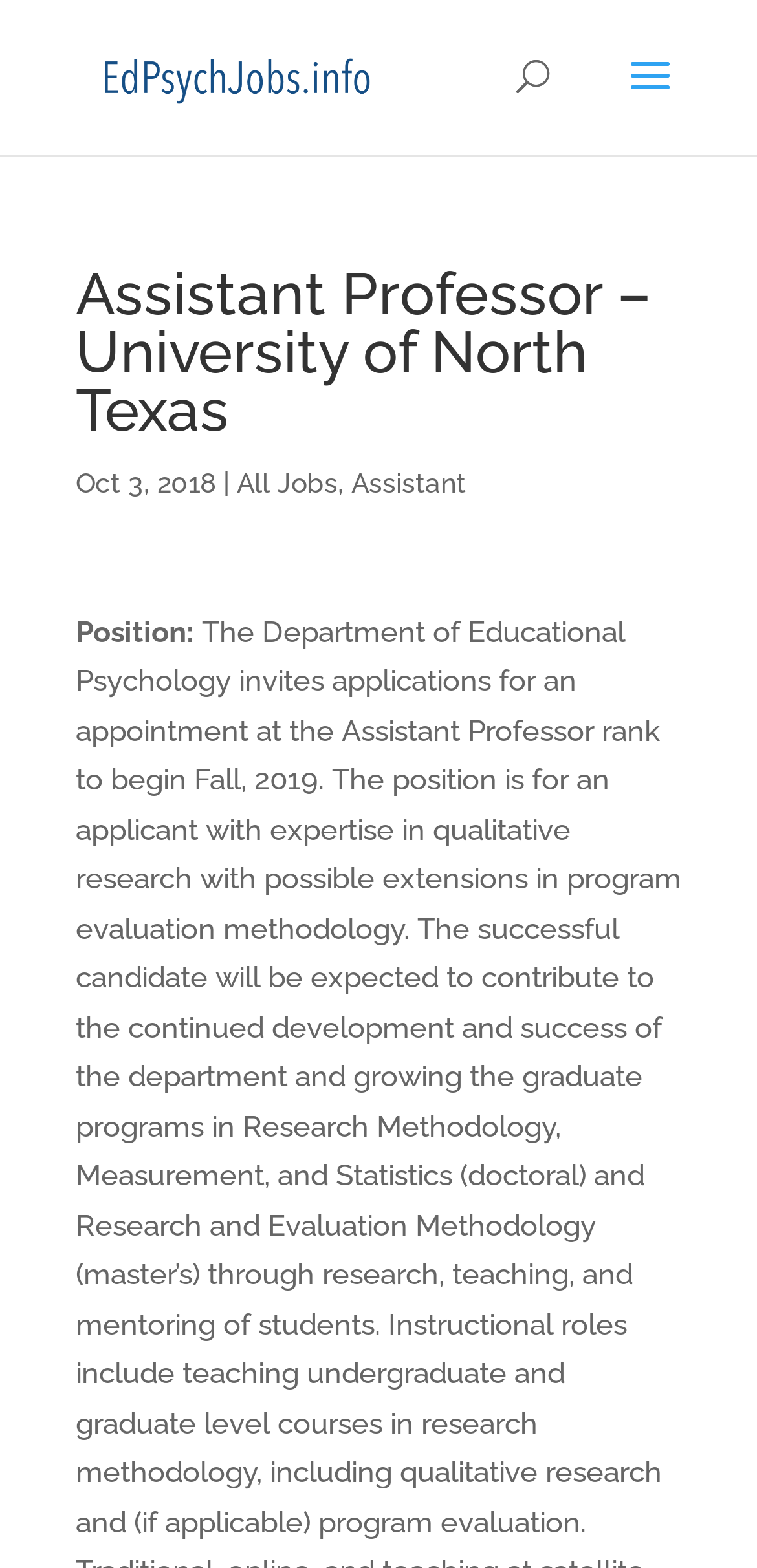Articulate a detailed summary of the webpage's content and design.

The webpage is a job posting for an Assistant Professor position at the University of North Texas in the Department of Educational Psychology. At the top of the page, there is a link to "Educational Psychology Jobs" accompanied by an image, which is positioned near the top-left corner of the page. 

Below this, there is a search bar that spans across the top of the page, taking up about half of the width. 

The main content of the page is divided into sections. The first section is a heading that reads "Assistant Professor – University of North Texas", which is centered near the top of the page. 

Directly below the heading, there is a section that displays the date "Oct 3, 2018", followed by a vertical bar, and then a link to "All Jobs". This section is positioned near the top-center of the page. 

Further down, there is another section that starts with the text "Position:" followed by a description of the job. This section is positioned near the middle of the page. 

To the right of the "Position:" section, there is a link to "Assistant", which is aligned with the "Position:" text.